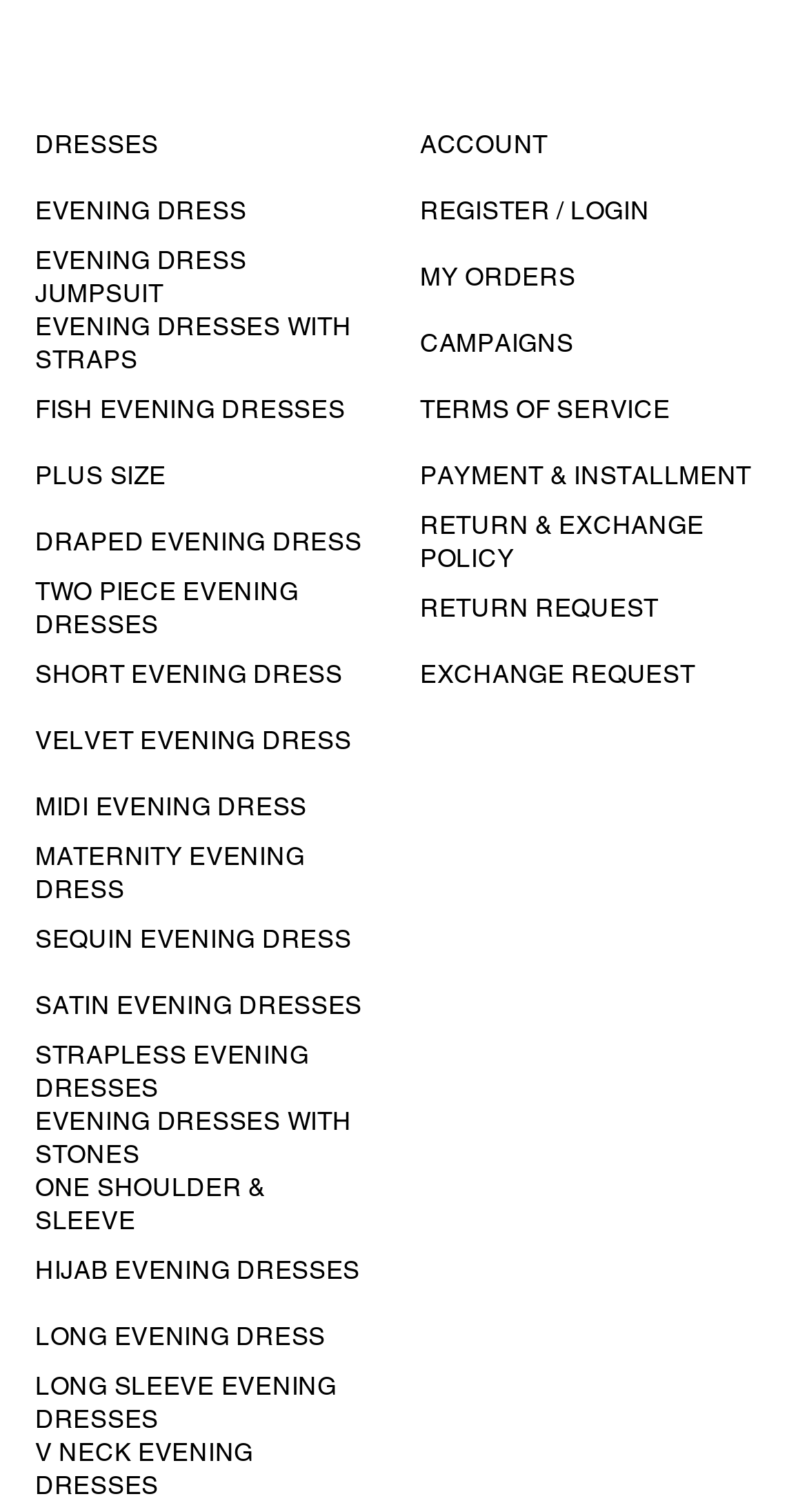Identify the bounding box coordinates of the section that should be clicked to achieve the task described: "Request a return".

[0.521, 0.381, 0.816, 0.425]